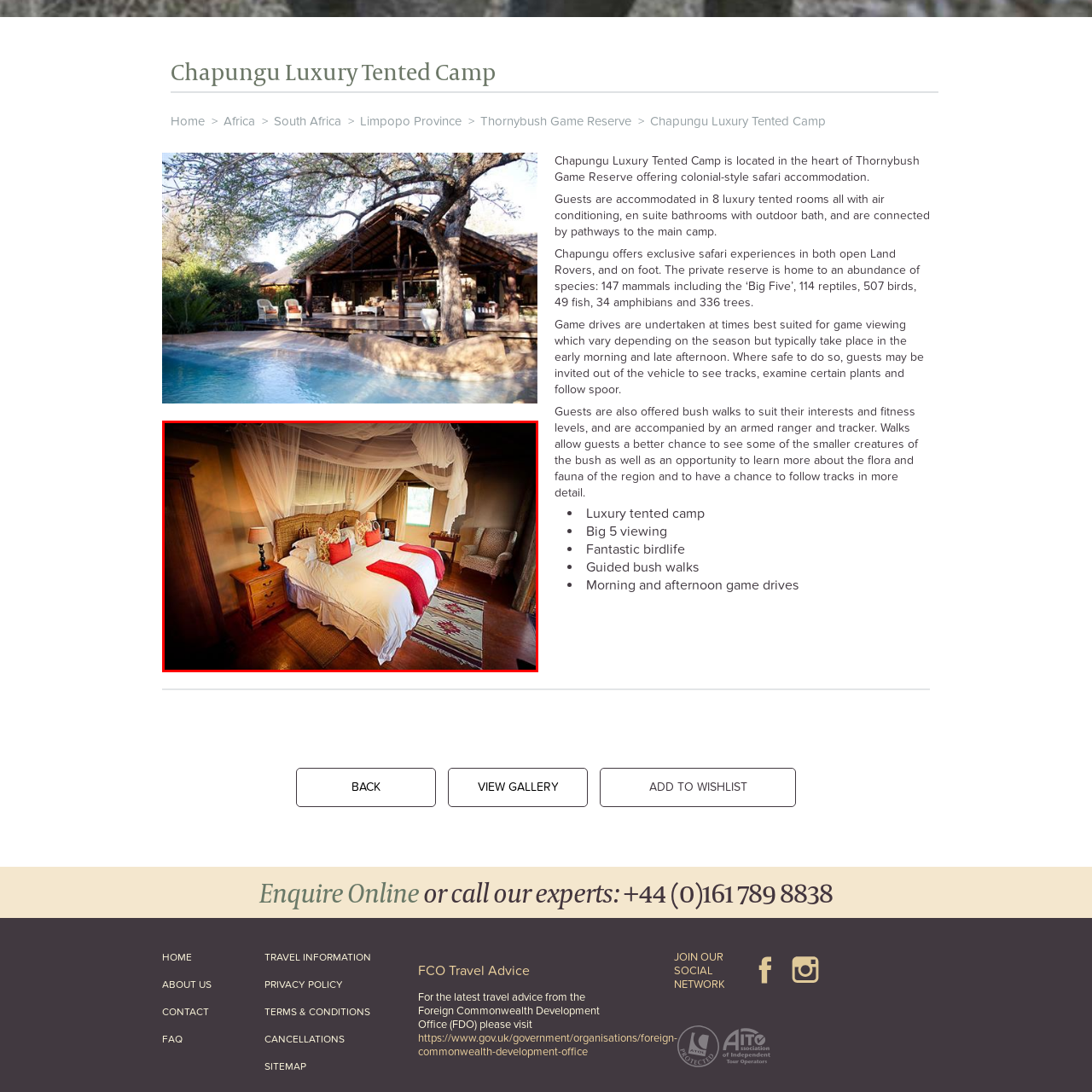Generate a detailed caption for the image contained in the red outlined area.

Experience the epitome of luxury at Chapungu Luxury Tented Camp, nestled in the stunning Thornybush Game Reserve. This image showcases a beautifully appointed tented room, featuring a spacious layout with a plush, king-sized bed adorned with elegant linens and vibrant red accents. The intricately woven headboard and tasteful decor create a welcoming and intimate atmosphere.

Natural light pours in through the window, illuminating the warm wood furnishings and the inviting armchair tucked in the corner, providing a perfect spot for relaxation. The romantic canopy draped over the bed enhances the tranquil ambiance, making it an ideal retreat after a day of safari adventures. This luxurious accommodation promises a unique blend of comfort and nature, ensuring a memorable stay for all guests who partake in its exclusive offerings, including morning and afternoon game drives and guided bush walks.